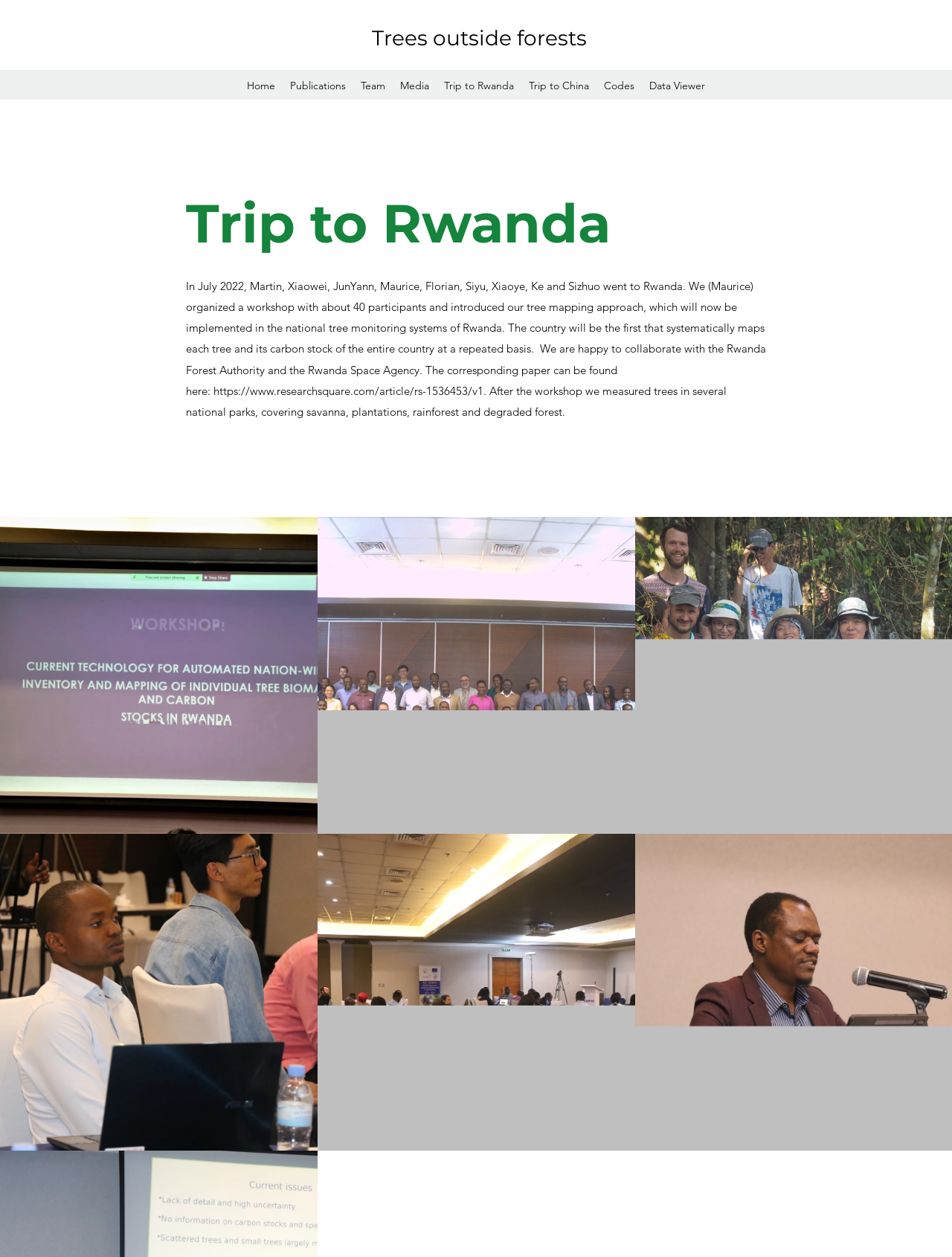What is the name of the country where the workshop was held?
Can you offer a detailed and complete answer to this question?

I read the text under the 'Trip to Rwanda' heading, which mentioned that the workshop was held in Rwanda, where they collaborated with the Rwanda Forest Authority and the Rwanda Space Agency.